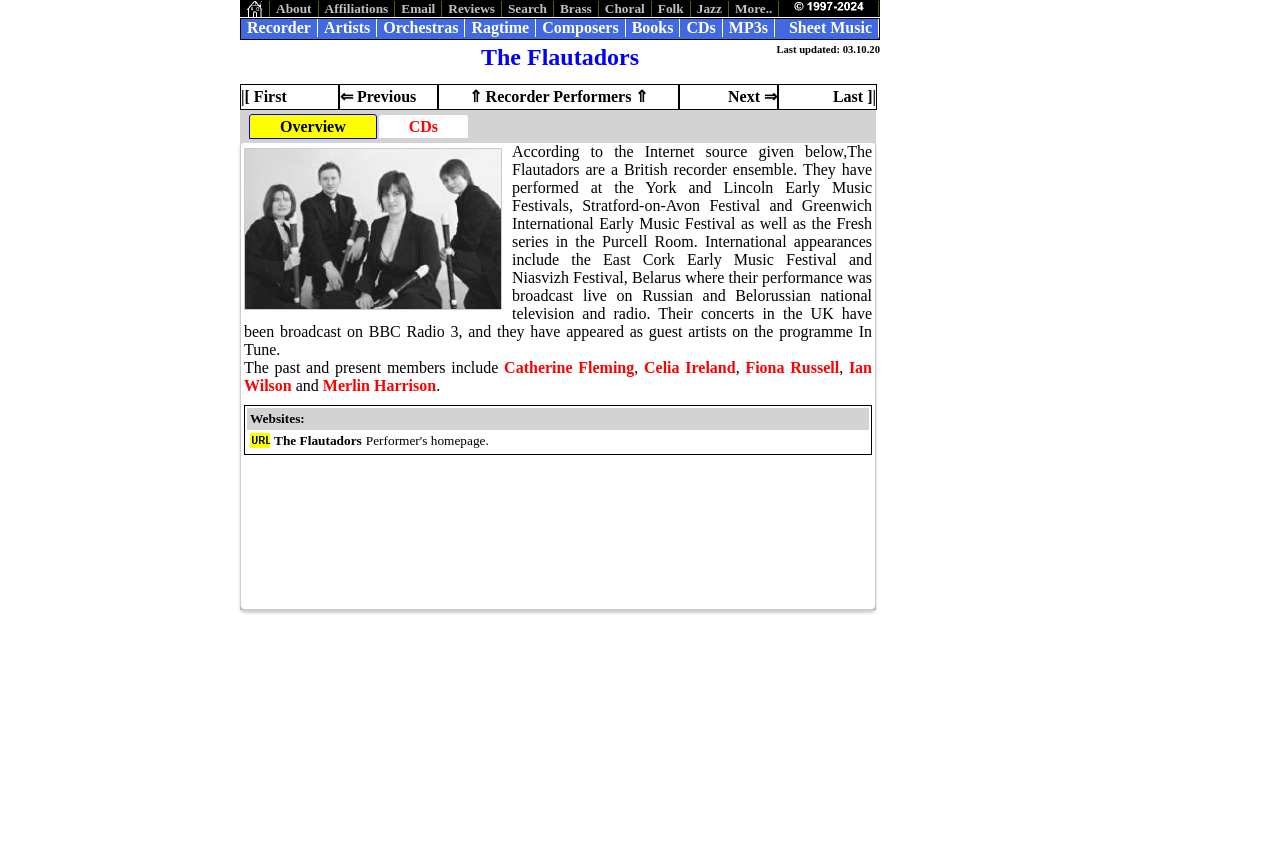Using the element description Artists, predict the bounding box coordinates for the UI element. Provide the coordinates in (top-left x, top-left y, bottom-right x, bottom-right y) format with values ranging from 0 to 1.

[0.248, 0.022, 0.295, 0.043]